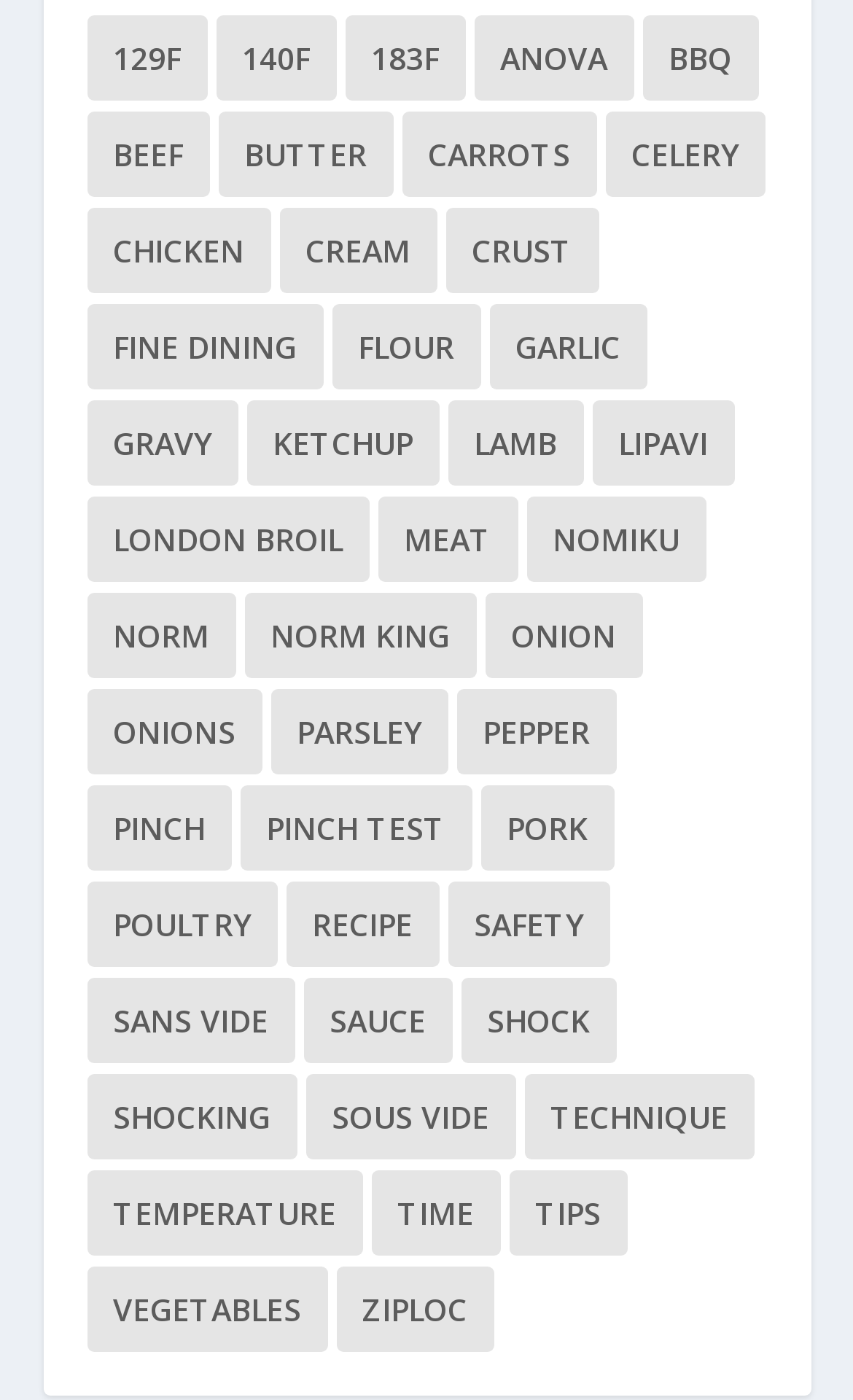What is the text of the first link?
Answer the question with a single word or phrase by looking at the picture.

129F